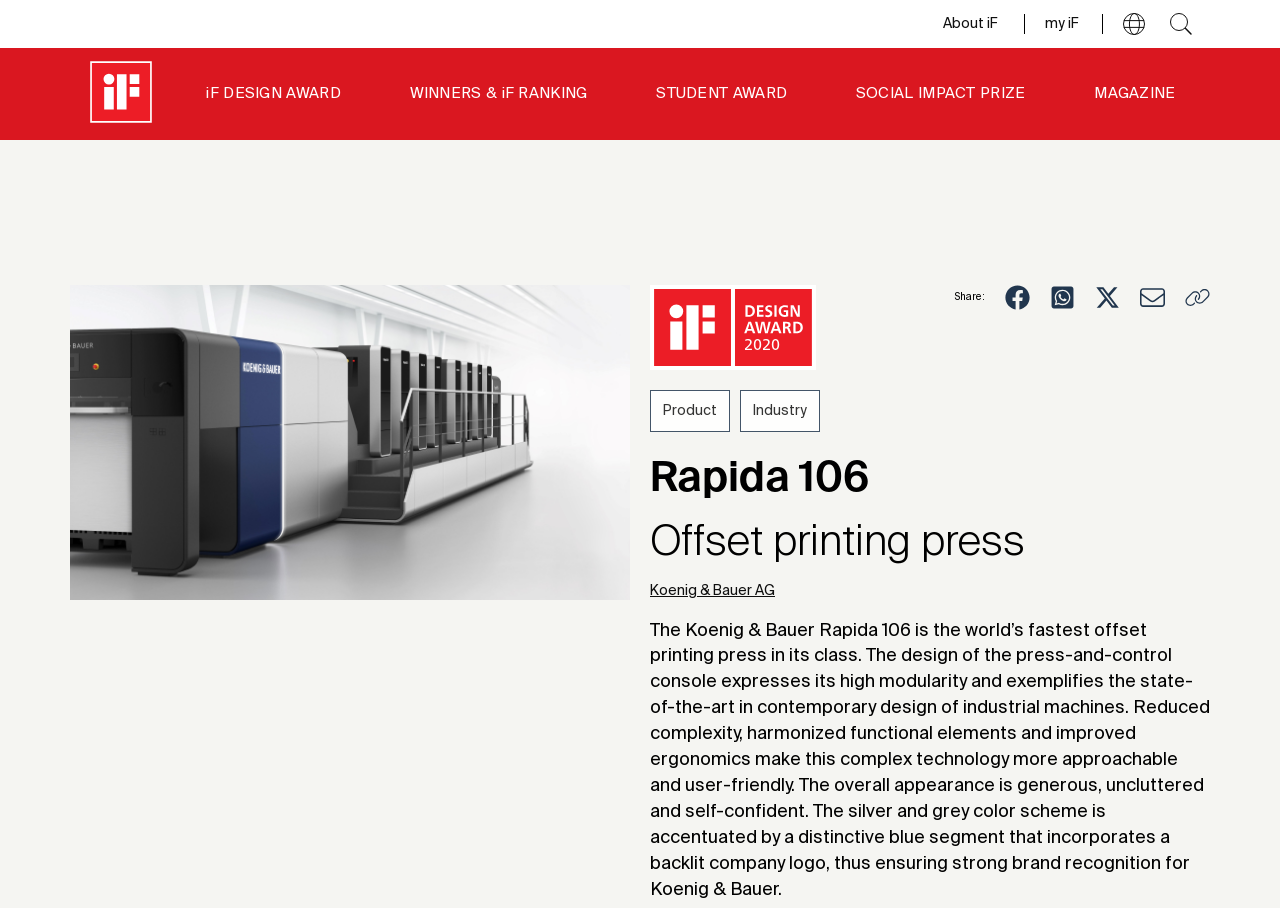What is the name of the award mentioned on the webpage?
Refer to the image and respond with a one-word or short-phrase answer.

iF DESIGN AWARD